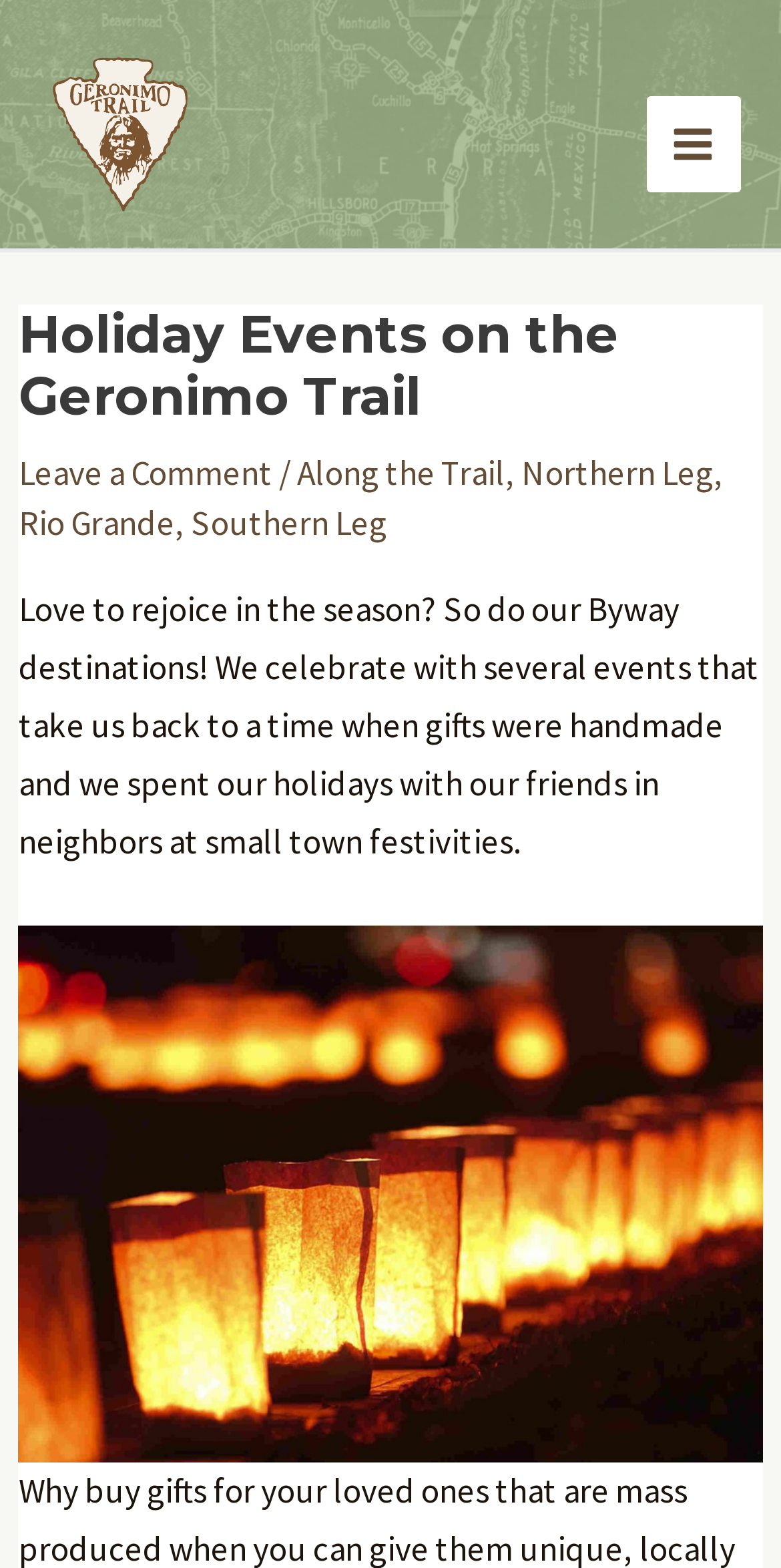Please find the bounding box for the UI component described as follows: "Facebook".

None